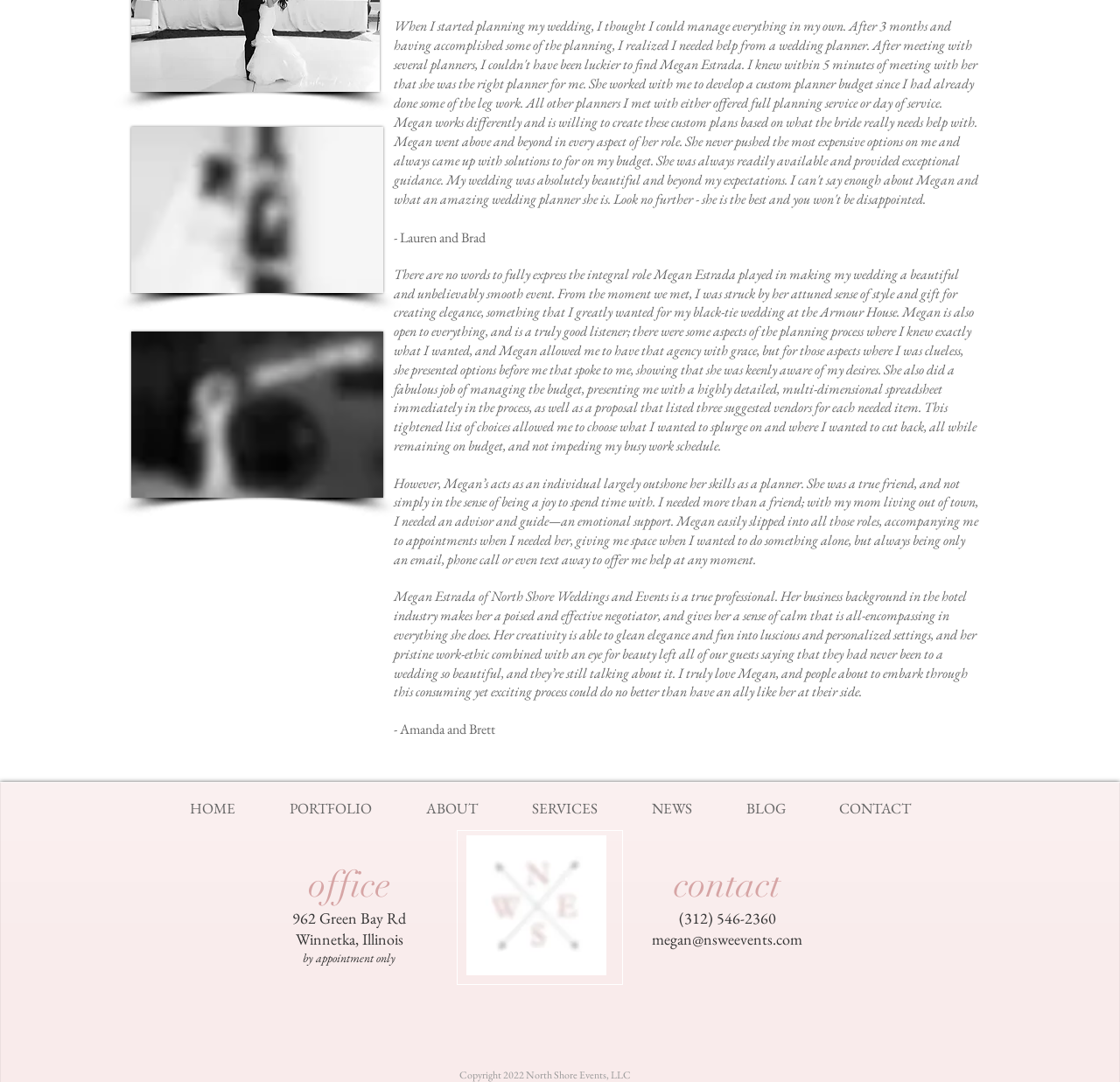What social media platforms are available?
Please answer the question as detailed as possible.

At the bottom of the webpage, there are social media icons for Facebook, Pinterest, and Instagram, indicating that North Shore Weddings and Events has a presence on these platforms.